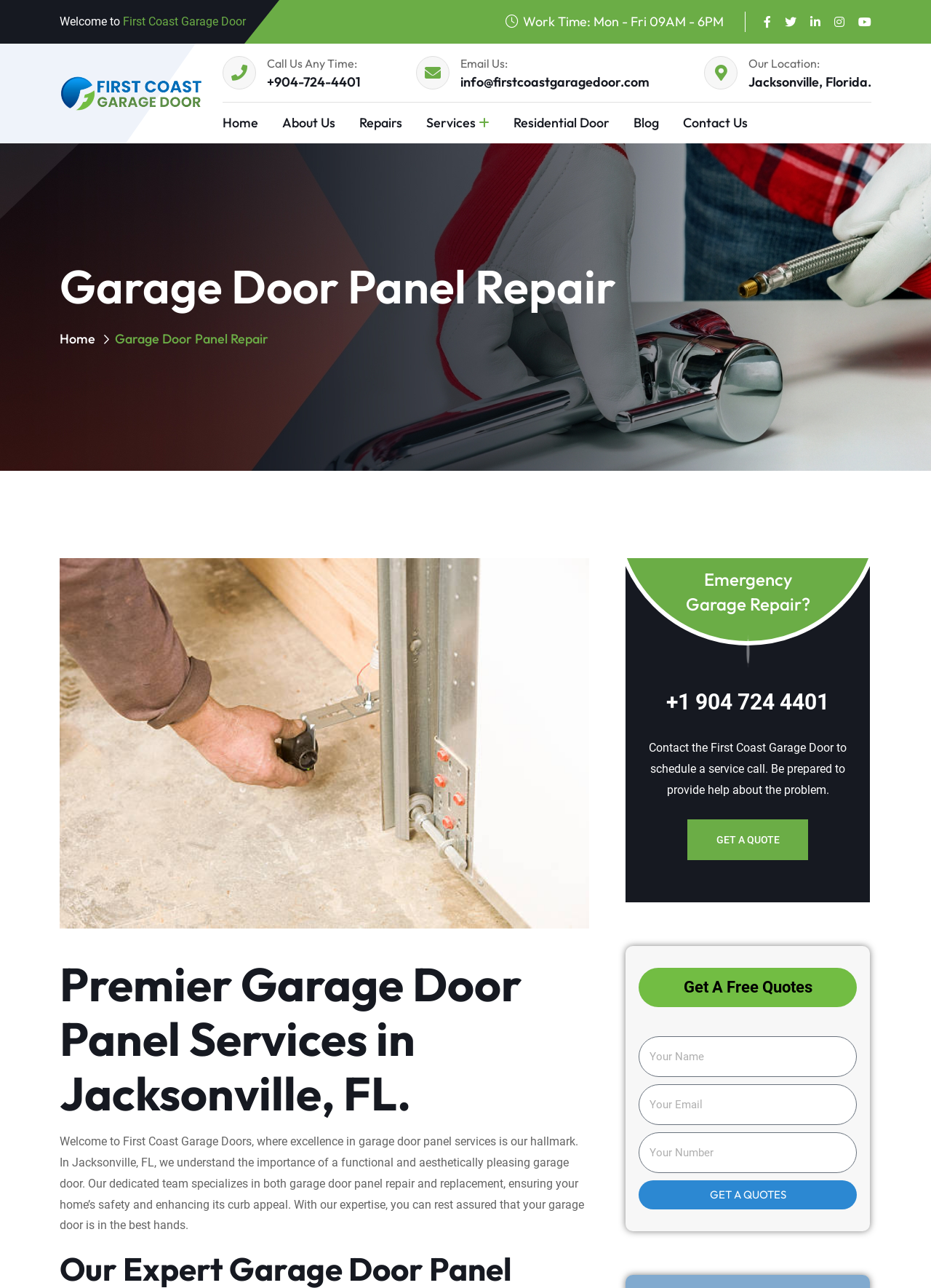Generate a comprehensive caption for the webpage you are viewing.

The webpage is about First Coast Garage Door, a company that offers garage door panel repair and replacement services in Jacksonville, Florida. At the top of the page, there is a heading that reads "Garage Door Panel Repair" and a brief introduction to the company. Below this, there are five social media links aligned horizontally.

On the left side of the page, there is a vertical navigation menu with links to different sections of the website, including "Home", "About Us", "Repairs", "Services", "Residential Door", "Blog", and "Contact Us". 

In the main content area, there is a large image related to garage door panel repair, accompanied by a heading that reads "Premier Garage Door Panel Services in Jacksonville, FL." Below this, there is a paragraph of text that describes the company's services and expertise in garage door panel repair and replacement.

Further down the page, there is a section with a heading that reads "Emergency Garage Repair?" and a call-to-action to contact the company for a service call. There is also a link to get a quote and a form to fill out to request a quote, which includes fields for name, email, phone number, and a submit button.

At the bottom of the page, there is a section with the company's contact information, including phone number, email, and location.